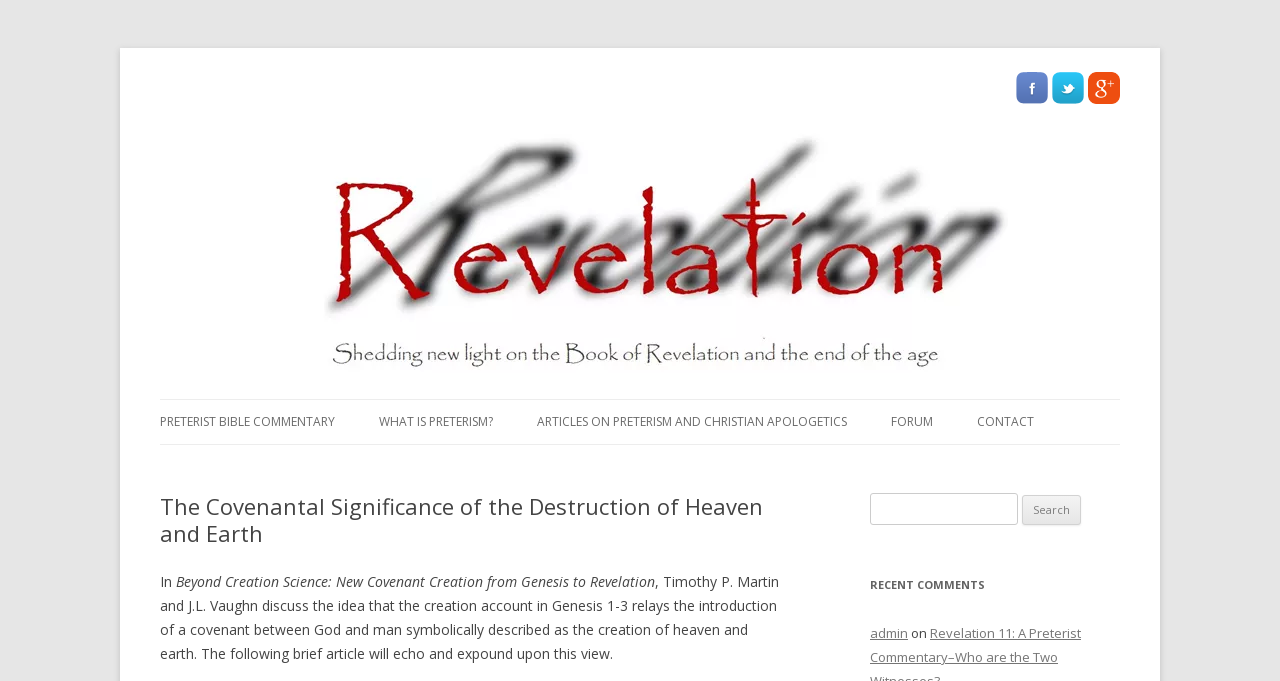Pinpoint the bounding box coordinates of the element you need to click to execute the following instruction: "Search for something". The bounding box should be represented by four float numbers between 0 and 1, in the format [left, top, right, bottom].

[0.68, 0.724, 0.795, 0.771]